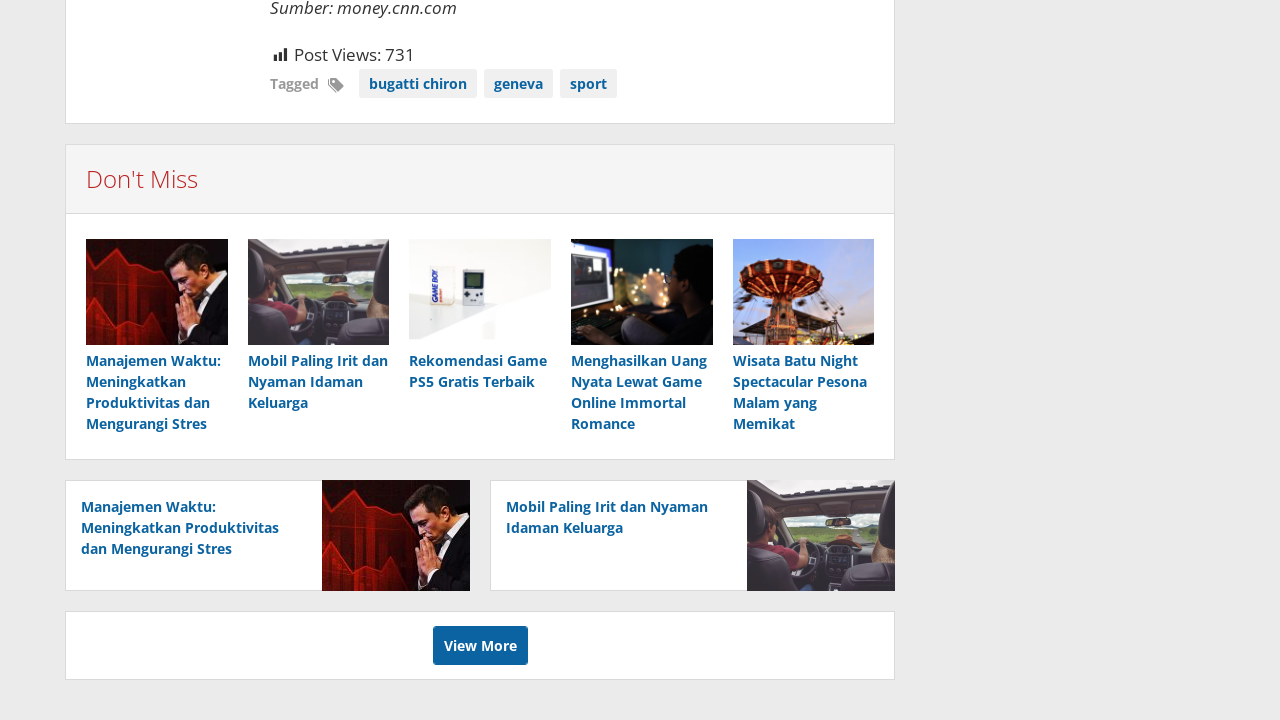Find the bounding box coordinates of the clickable area that will achieve the following instruction: "Explore a game review about Immortal Romance".

[0.446, 0.331, 0.557, 0.479]